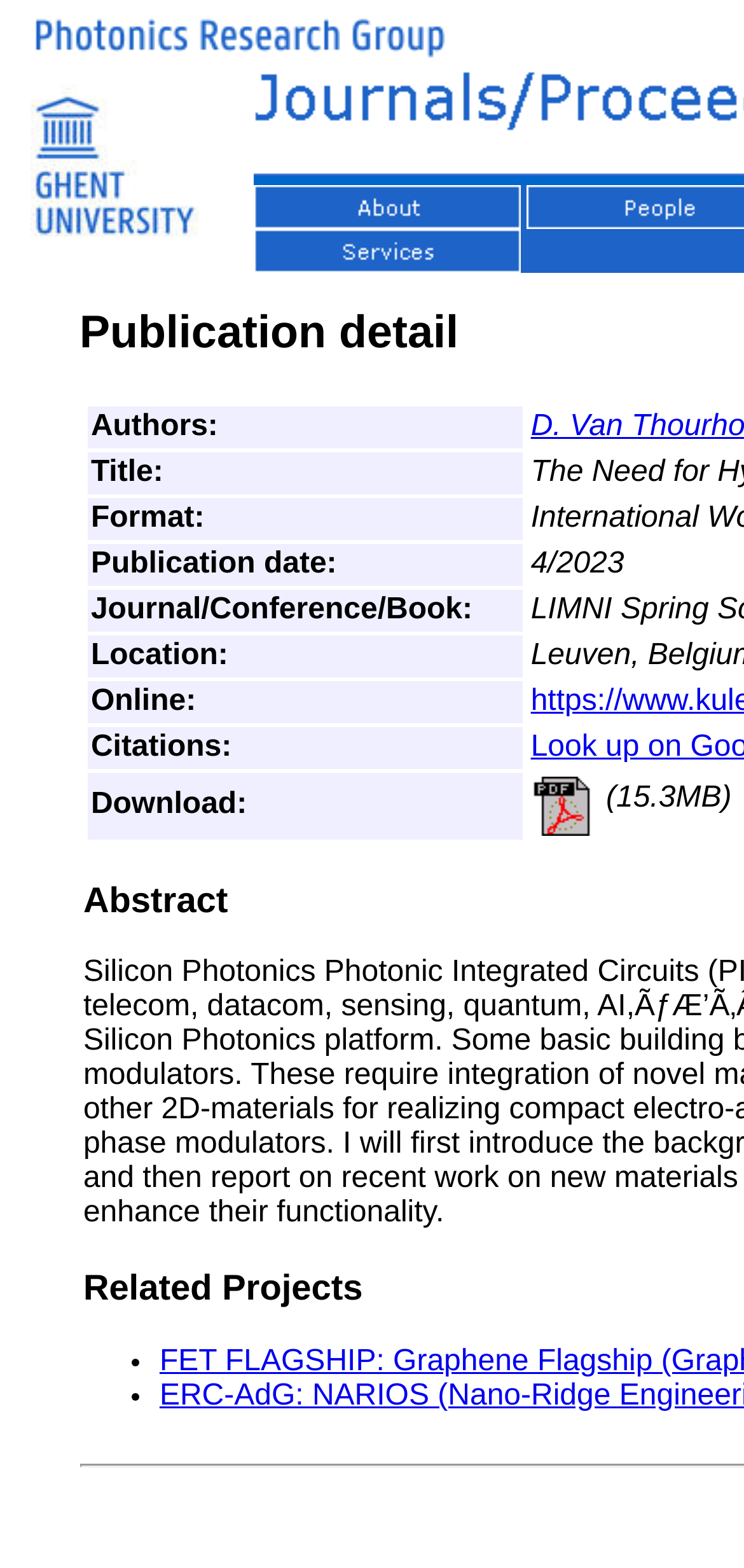Using the provided element description "parent_node: (15.3MB)", determine the bounding box coordinates of the UI element.

[0.713, 0.498, 0.803, 0.519]